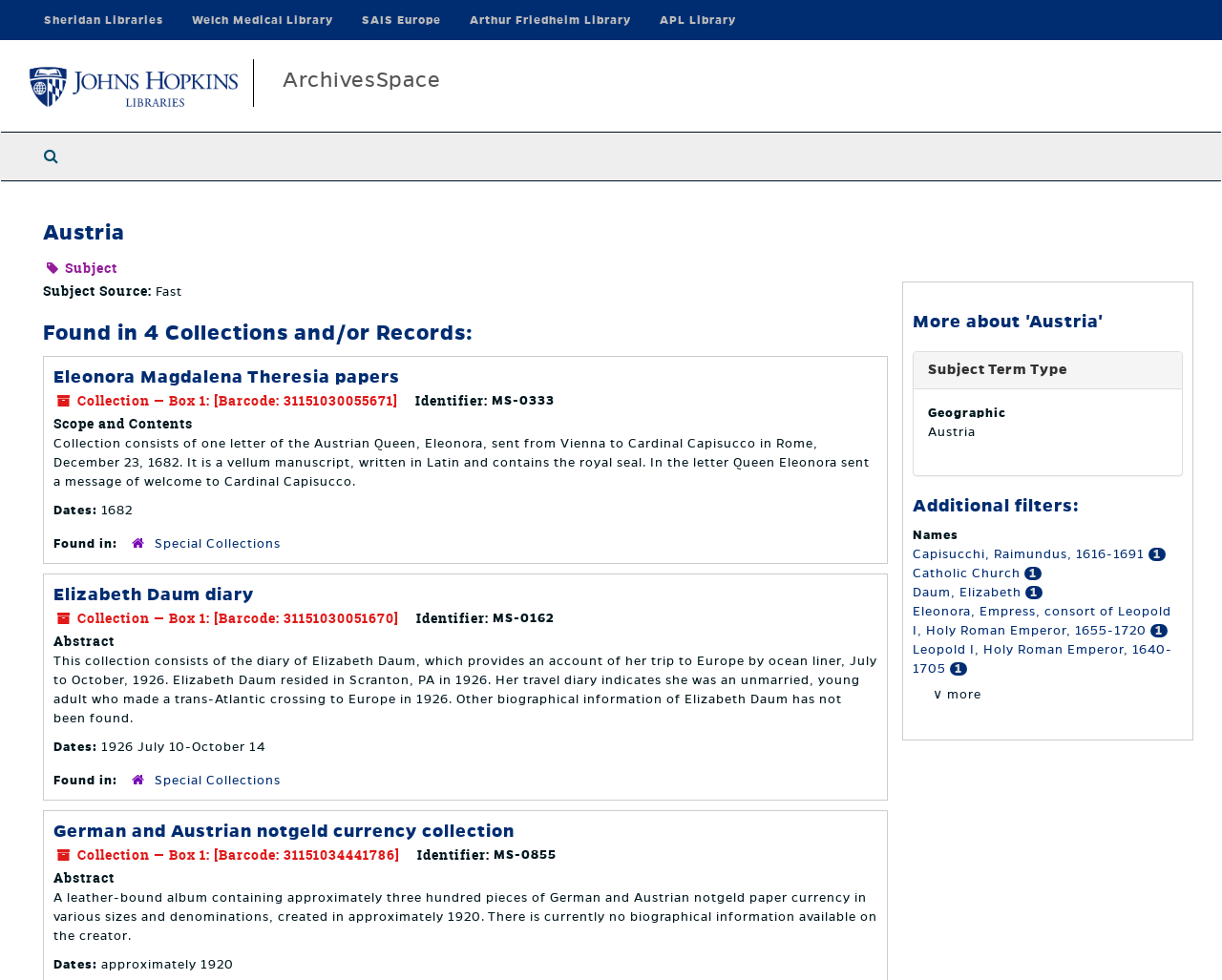Please locate the bounding box coordinates of the element that needs to be clicked to achieve the following instruction: "Learn more about 'Austria'". The coordinates should be four float numbers between 0 and 1, i.e., [left, top, right, bottom].

[0.747, 0.318, 0.968, 0.339]